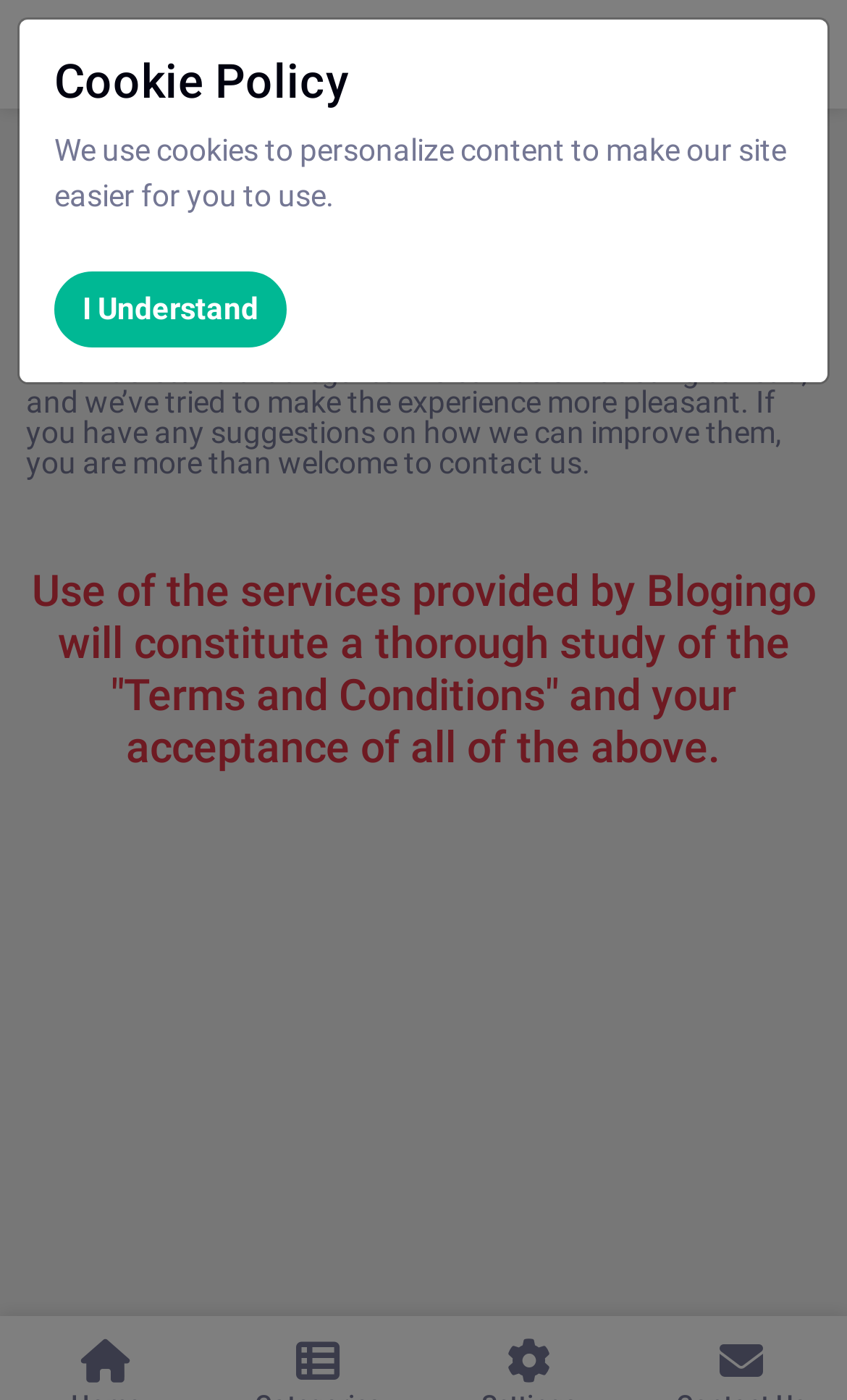What should users do before using the services?
Please use the image to provide a one-word or short phrase answer.

Study the terms and conditions